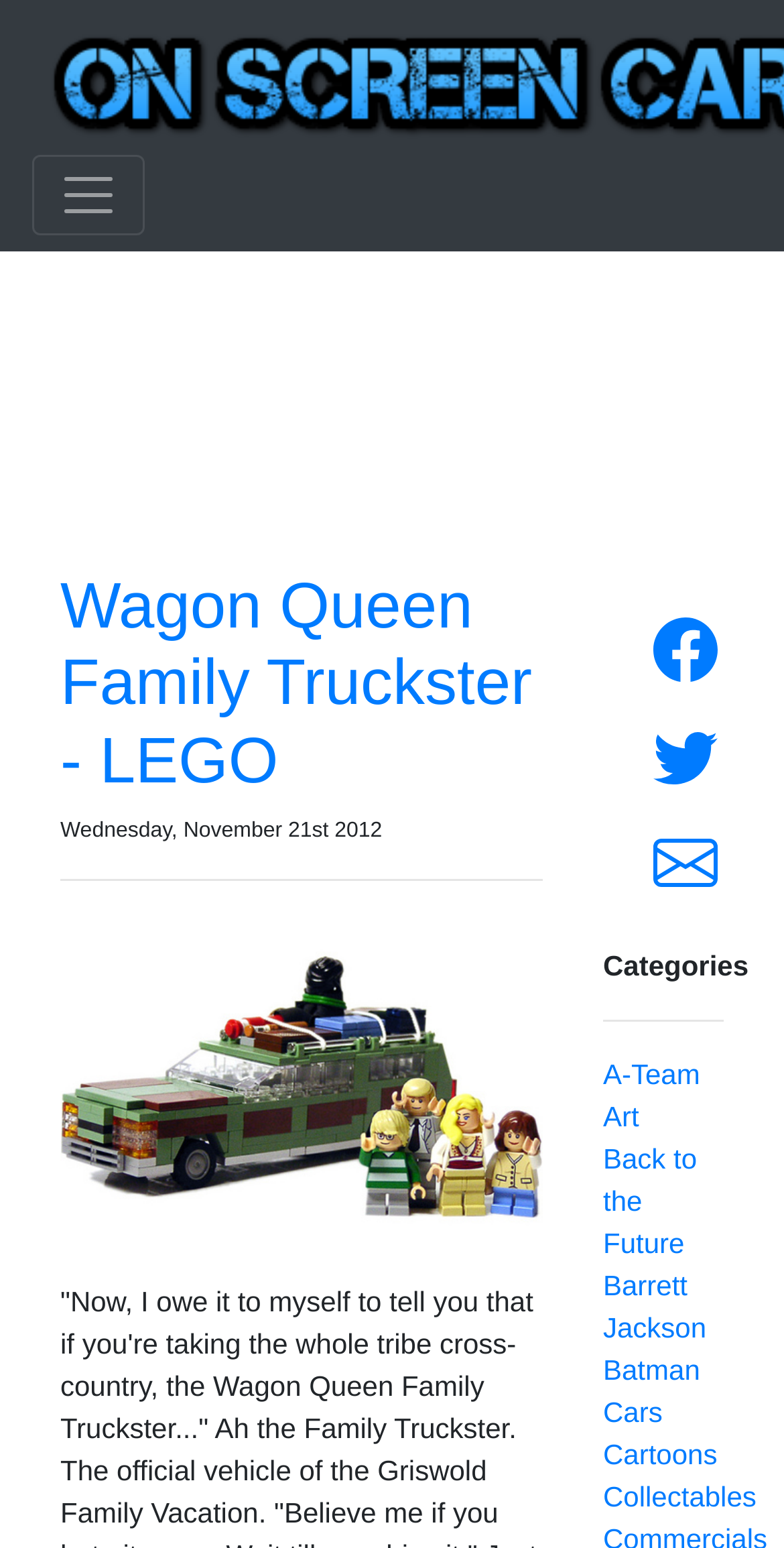Highlight the bounding box coordinates of the element you need to click to perform the following instruction: "Visit Wagon Queen Family Truckster - LEGO page."

[0.077, 0.368, 0.679, 0.514]